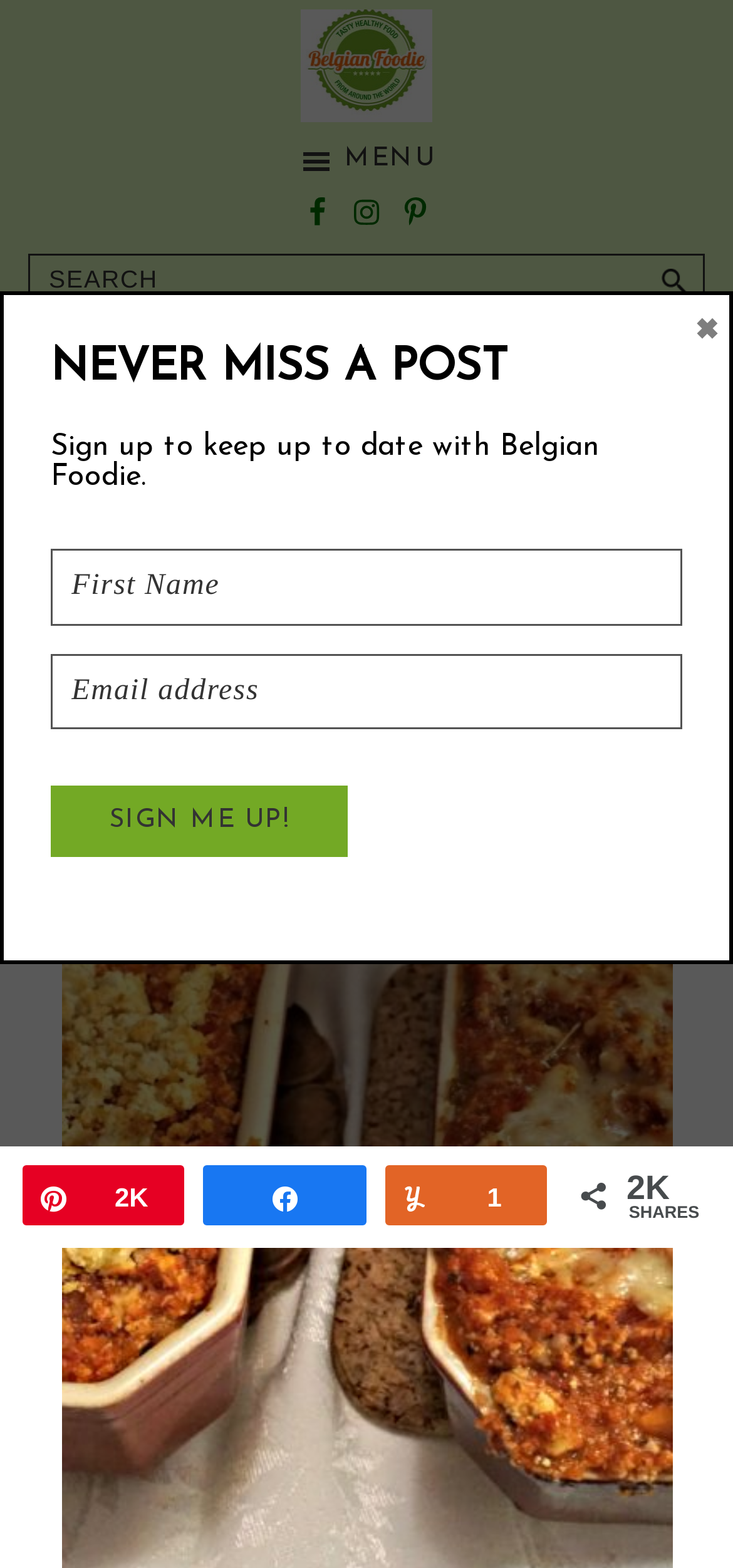What is the title of the recipe?
Using the information presented in the image, please offer a detailed response to the question.

The title of the recipe is located at the top of the webpage, and it is a heading that reads 'VEGAN EGGPLANT LASAGNA WITHOUT PASTA'. This title is likely the name of the recipe being presented on the webpage.